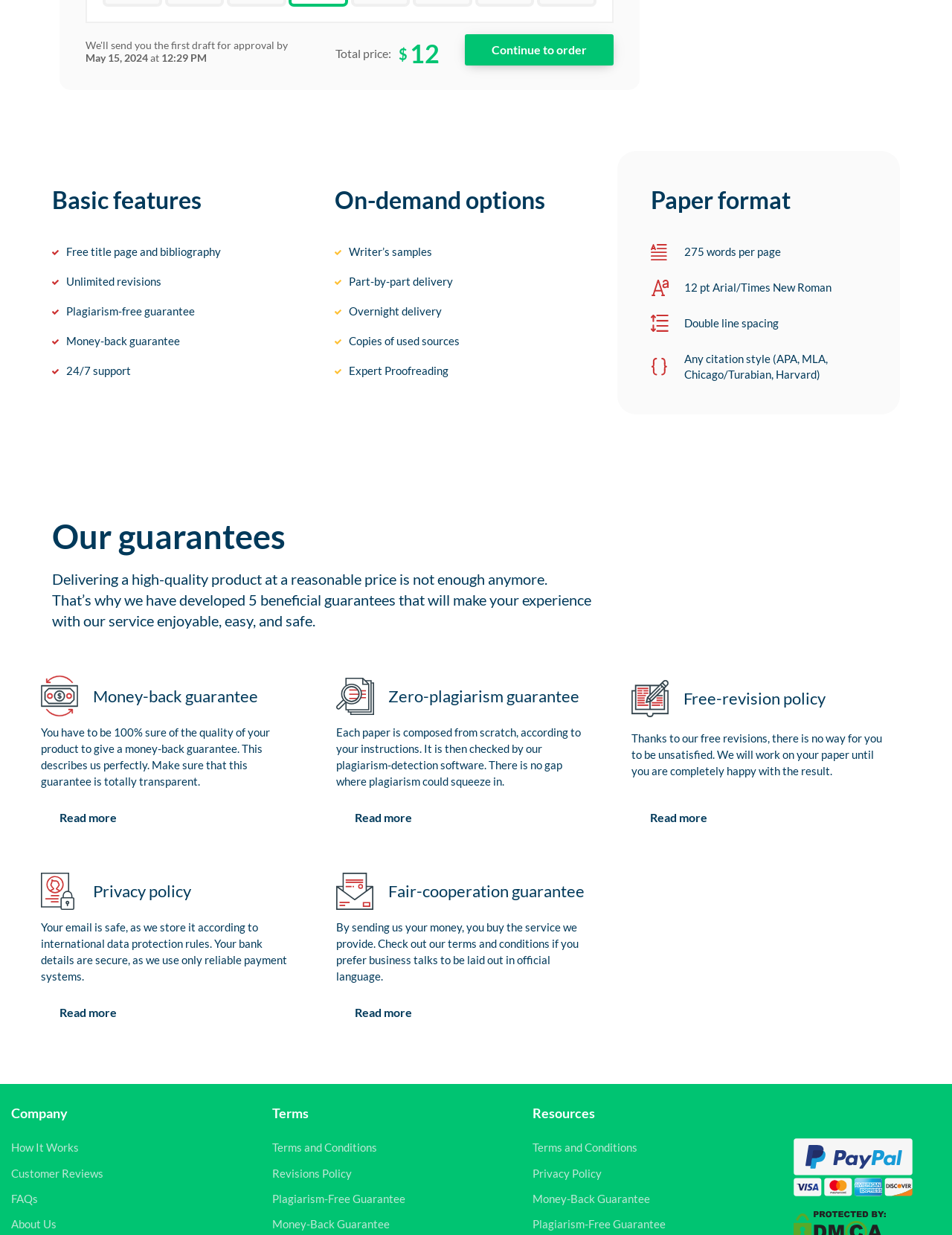What is the total price mentioned on the webpage?
Please respond to the question with a detailed and thorough explanation.

I found the total price information on the webpage, which is preceded by a dollar sign, indicating that the price is in US dollars.